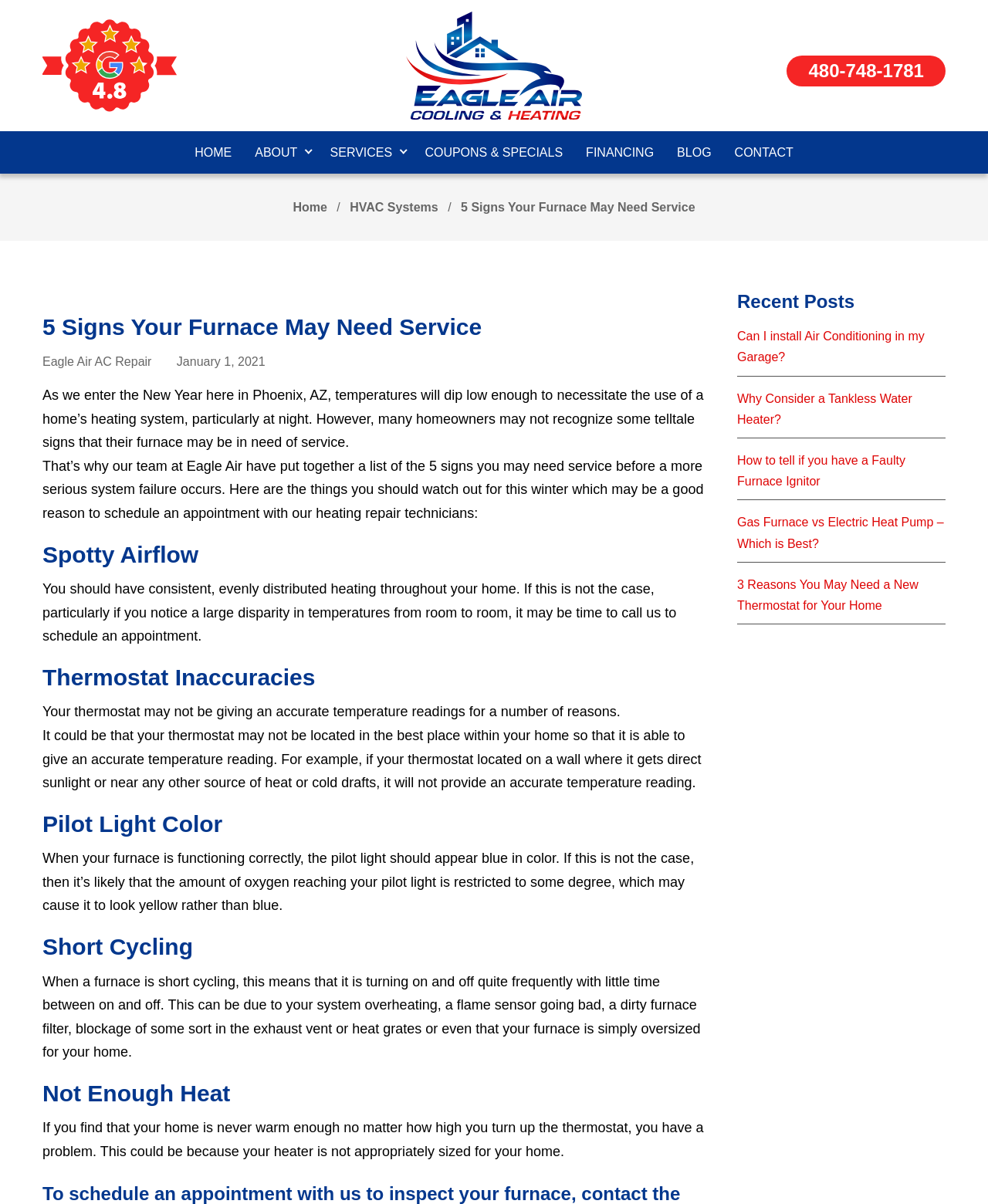Please determine the bounding box coordinates for the element that should be clicked to follow these instructions: "Click the 'HOME' link".

[0.197, 0.118, 0.235, 0.135]